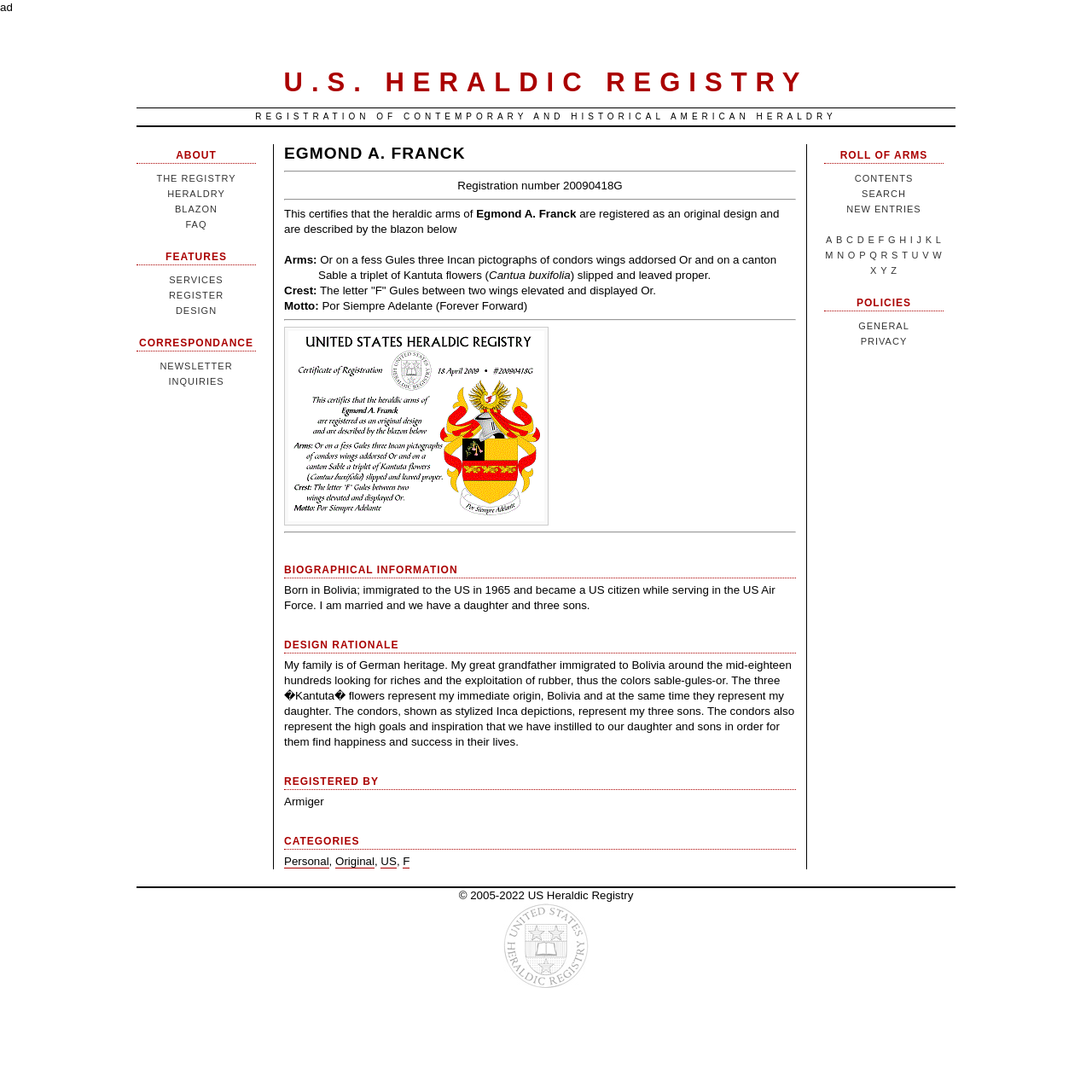Identify the bounding box coordinates for the element you need to click to achieve the following task: "Read the 'POLICIES' page". The coordinates must be four float values ranging from 0 to 1, formatted as [left, top, right, bottom].

[0.786, 0.294, 0.833, 0.304]